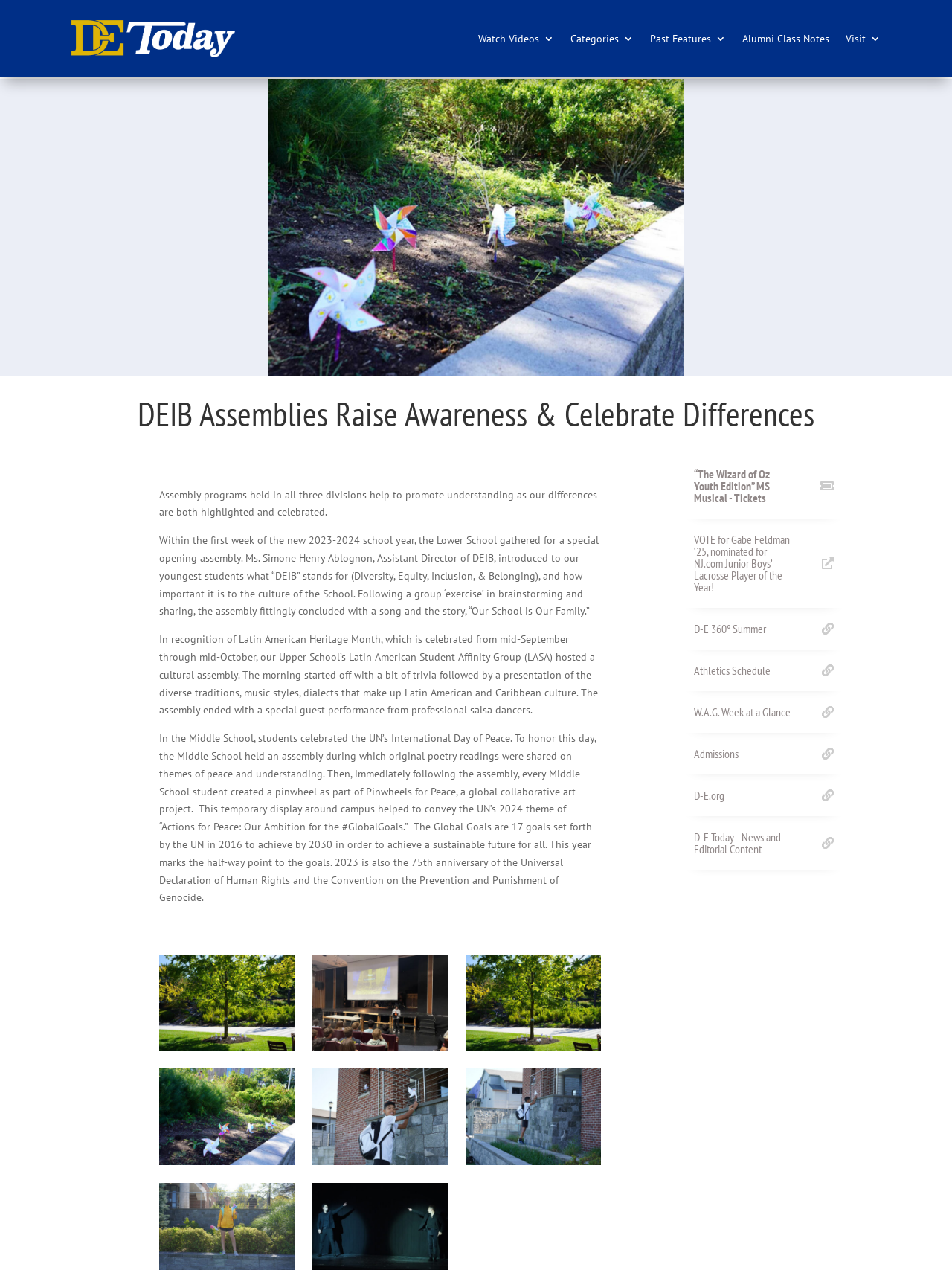Please determine the bounding box coordinates of the area that needs to be clicked to complete this task: 'View the athletics schedule'. The coordinates must be four float numbers between 0 and 1, formatted as [left, top, right, bottom].

[0.729, 0.523, 0.876, 0.533]